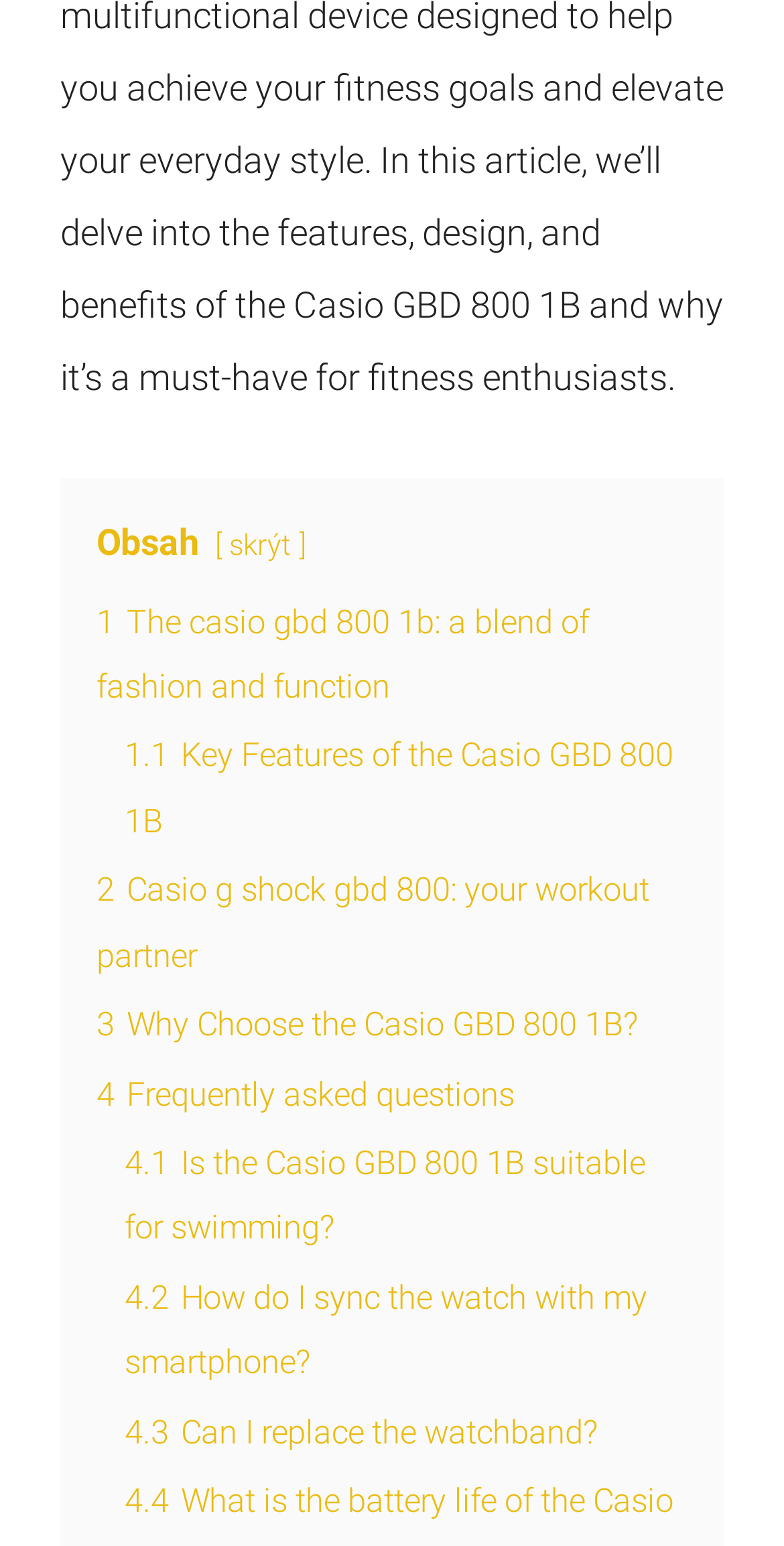Locate the bounding box of the UI element described by: "4 Frequently asked questions" in the given webpage screenshot.

[0.123, 0.695, 0.656, 0.72]